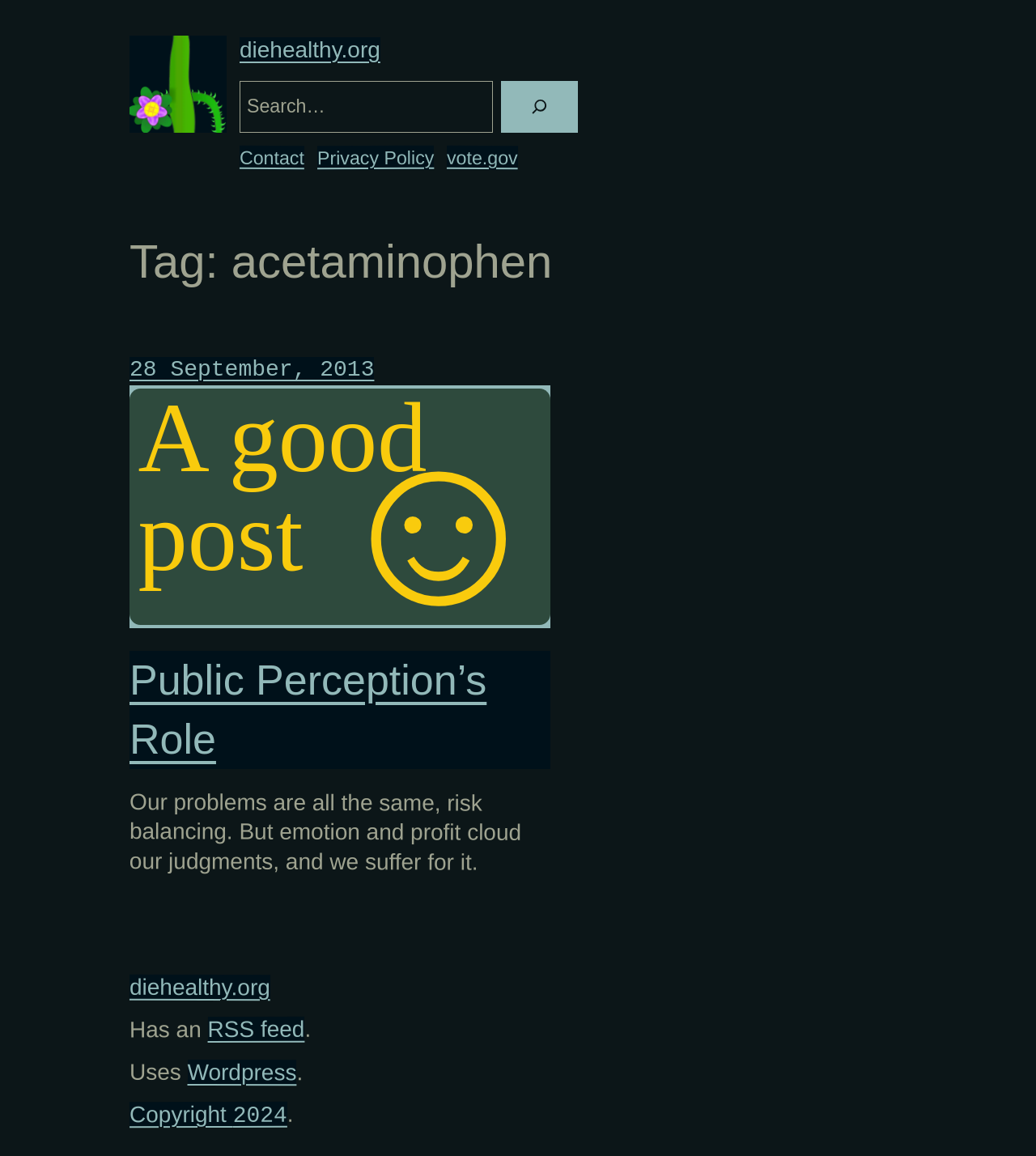Please specify the bounding box coordinates of the clickable region to carry out the following instruction: "Subscribe to the OII newsletter". The coordinates should be four float numbers between 0 and 1, in the format [left, top, right, bottom].

None